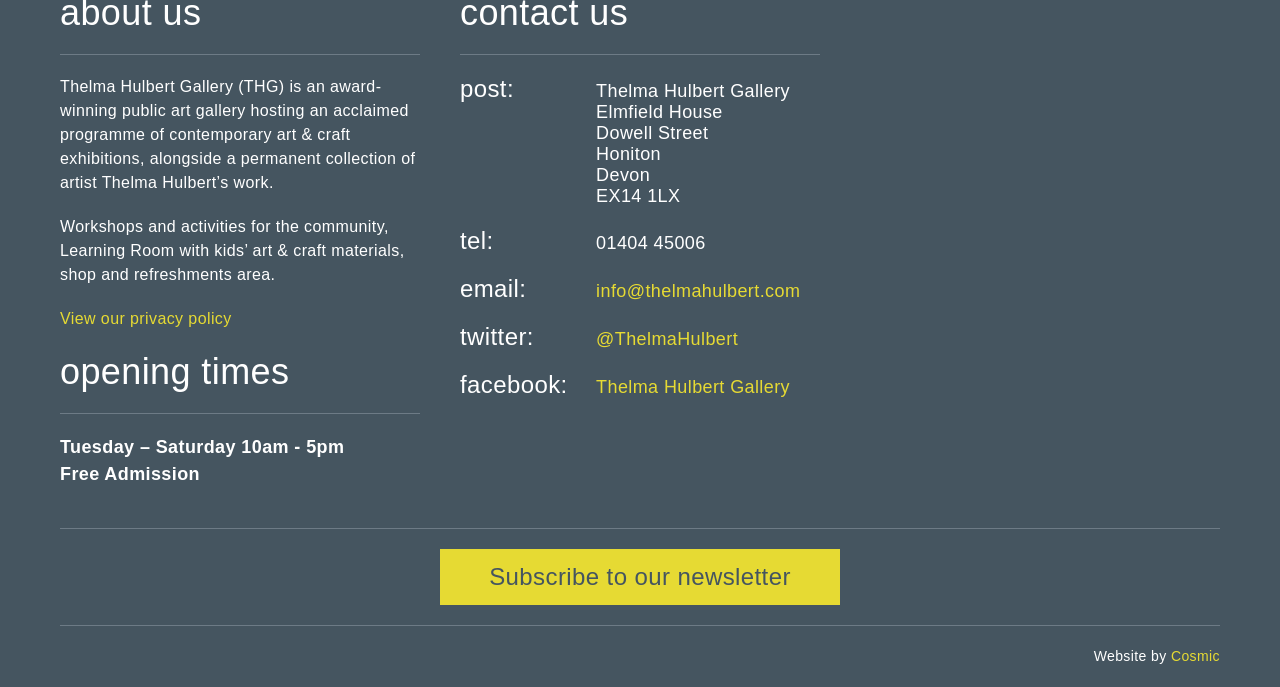Give the bounding box coordinates for the element described by: "Thelma Hulbert Gallery".

[0.466, 0.549, 0.617, 0.578]